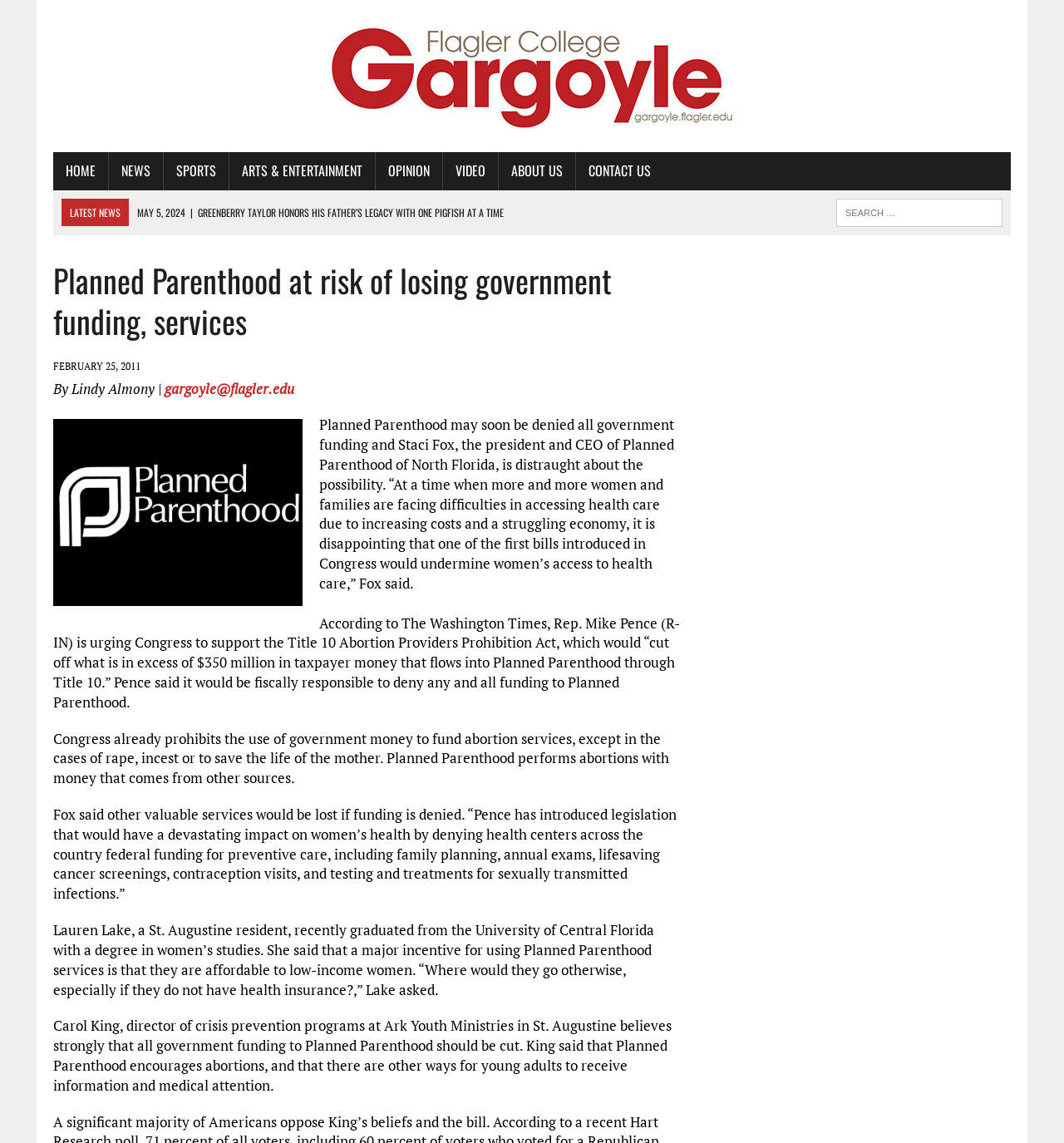Who is the author of the article?
Kindly offer a comprehensive and detailed response to the question.

I searched for the author's name and found it in the text 'By Lindy Almony |' which is located below the article title.